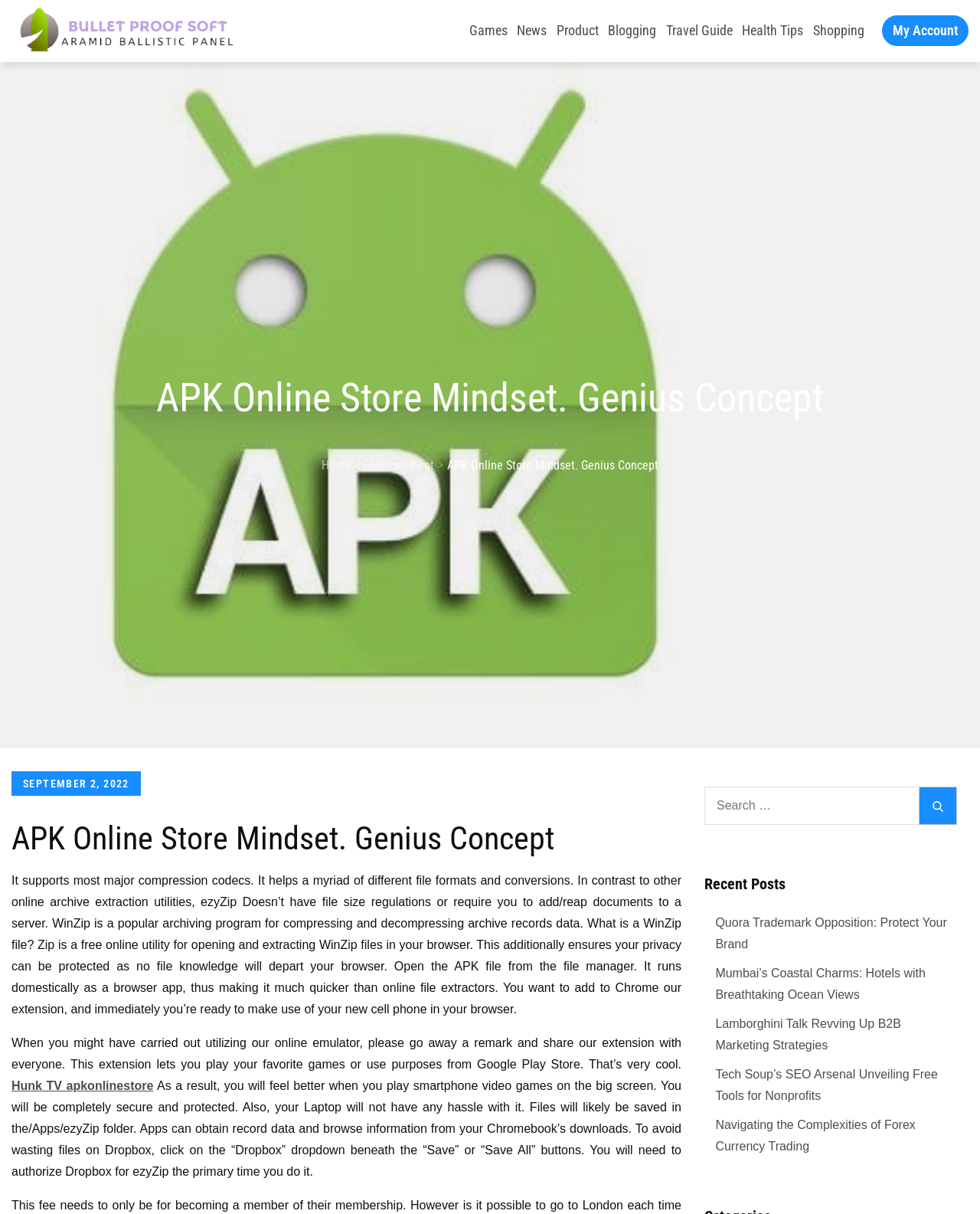Find the bounding box coordinates for the area that must be clicked to perform this action: "Click on Games".

[0.476, 0.003, 0.521, 0.048]